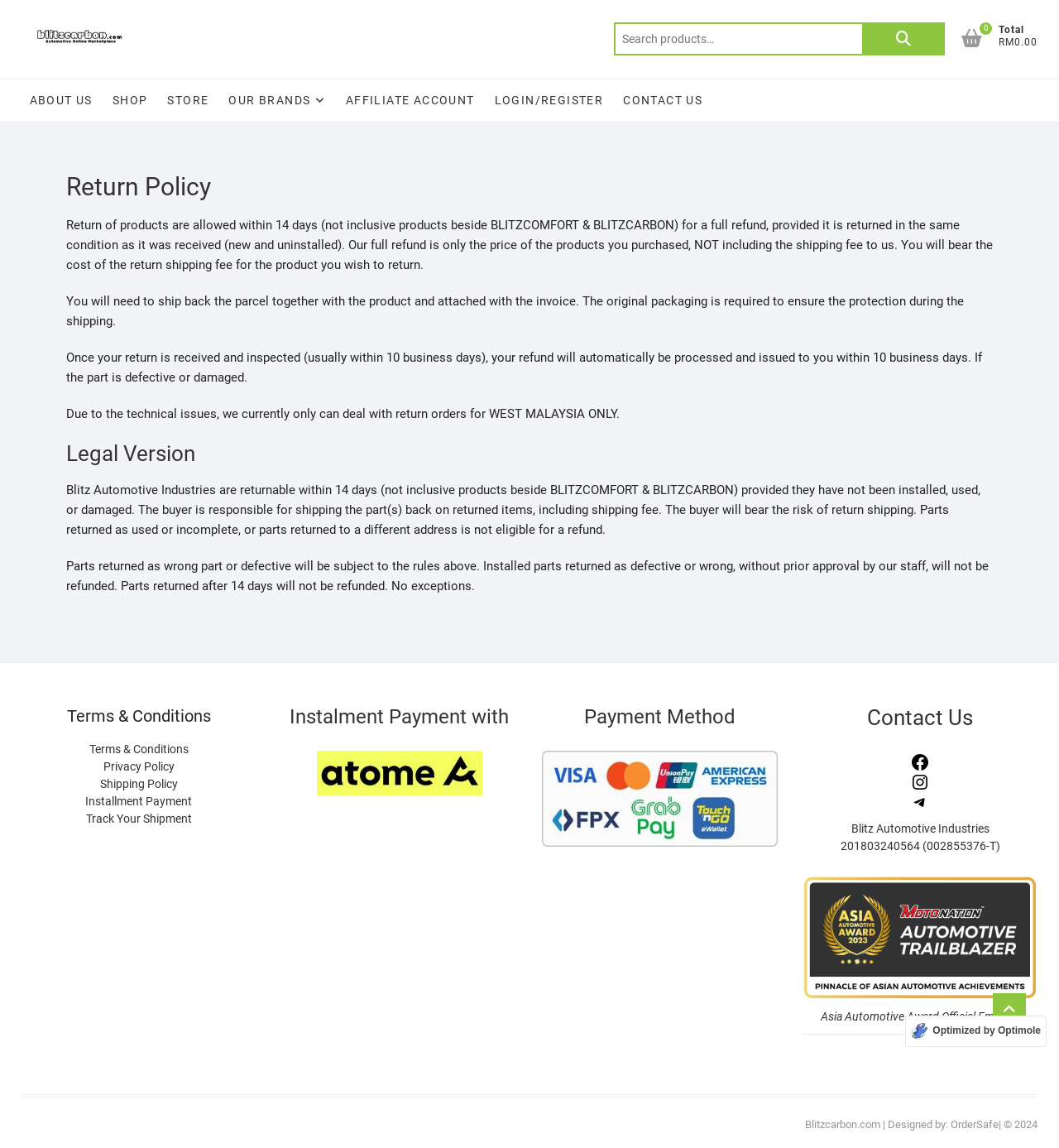Identify the bounding box coordinates of the clickable region necessary to fulfill the following instruction: "Search for products". The bounding box coordinates should be four float numbers between 0 and 1, i.e., [left, top, right, bottom].

[0.58, 0.019, 0.892, 0.048]